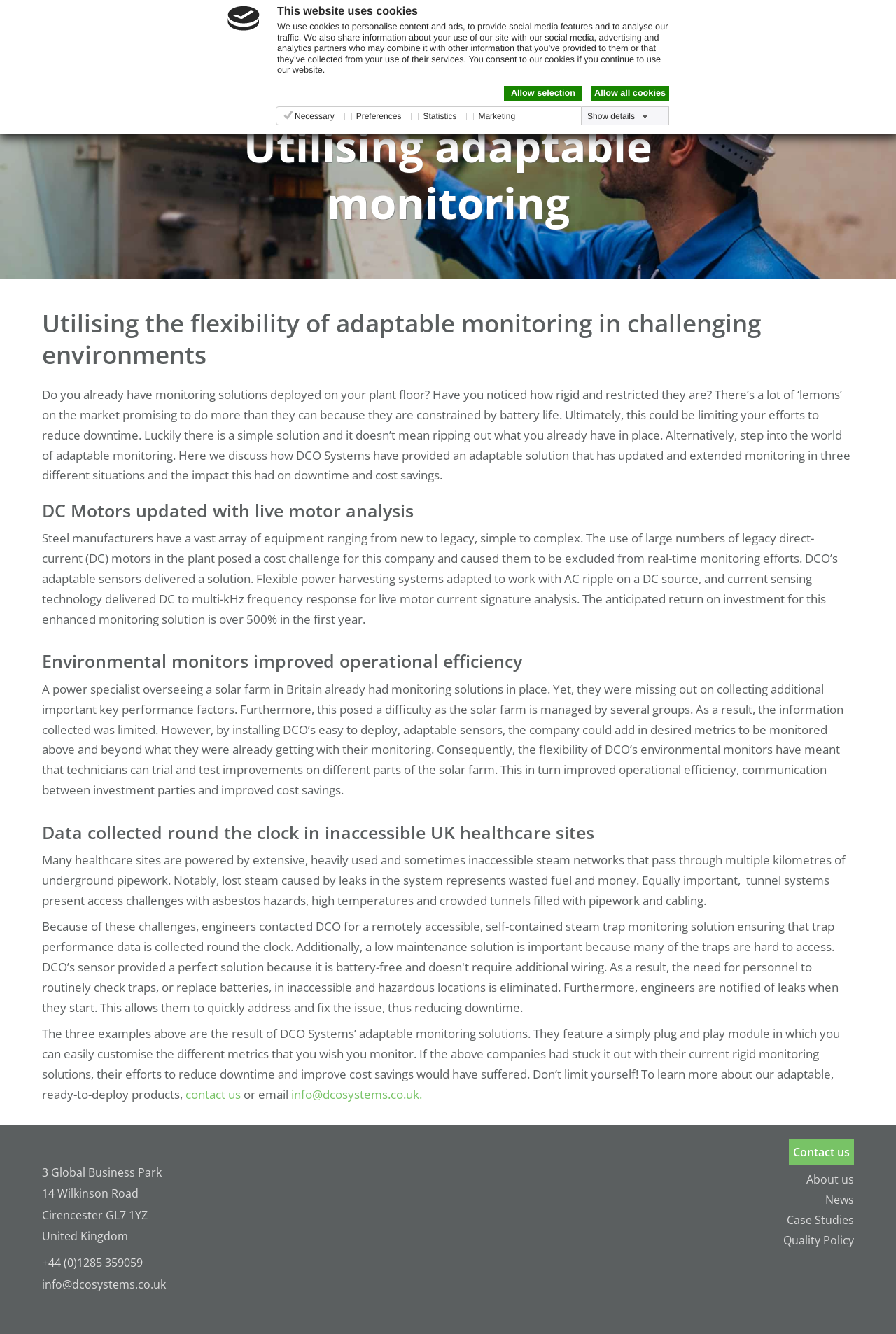Using the information in the image, could you please answer the following question in detail:
What is the location of the company mentioned on the webpage?

The company's address is mentioned at the bottom of the webpage, which includes '3 Global Business Park, 14 Wilkinson Road, Cirencester GL7 1YZ, United Kingdom'.